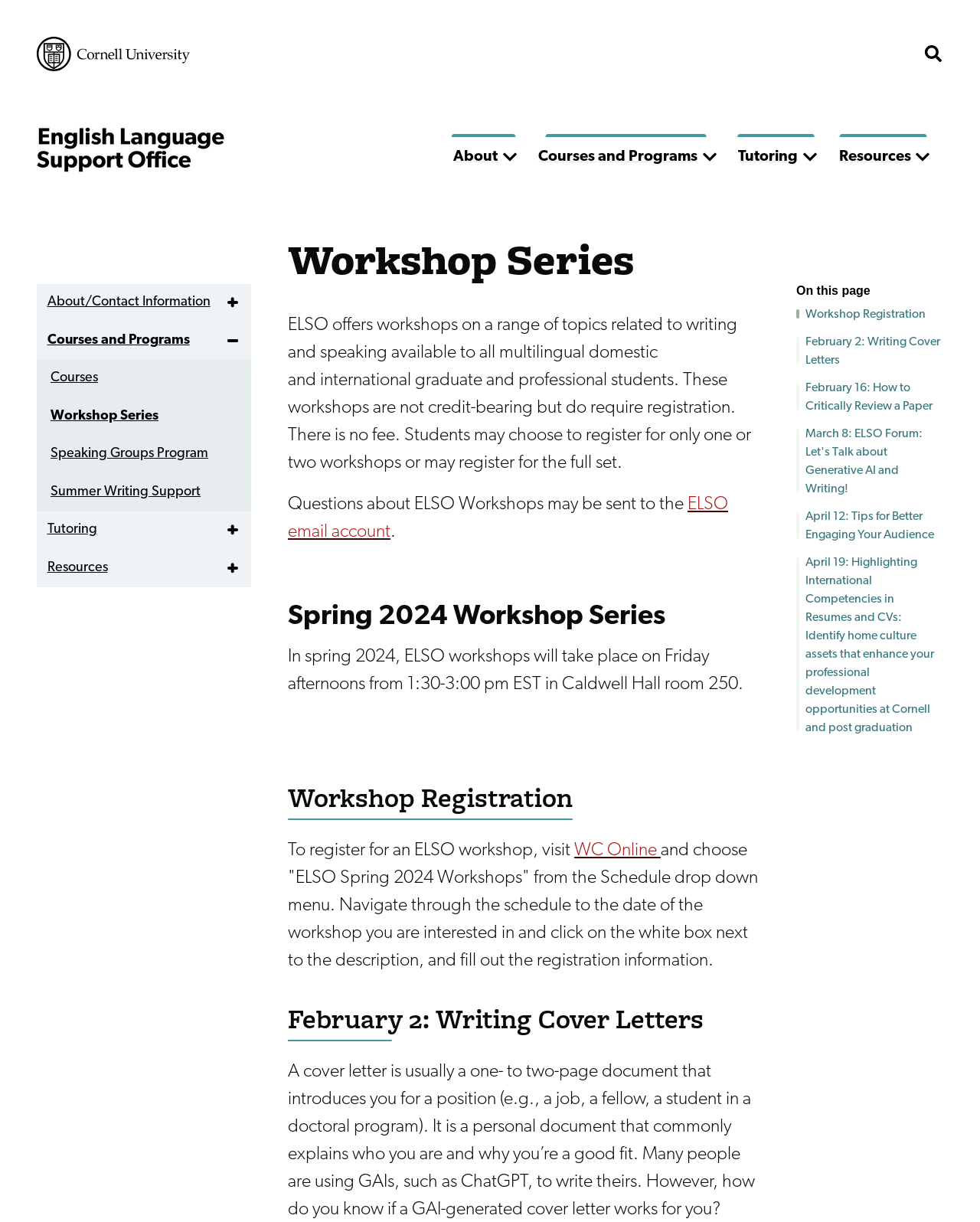Find and specify the bounding box coordinates that correspond to the clickable region for the instruction: "View the 'February 2: Writing Cover Letters' workshop details".

[0.294, 0.82, 0.718, 0.847]